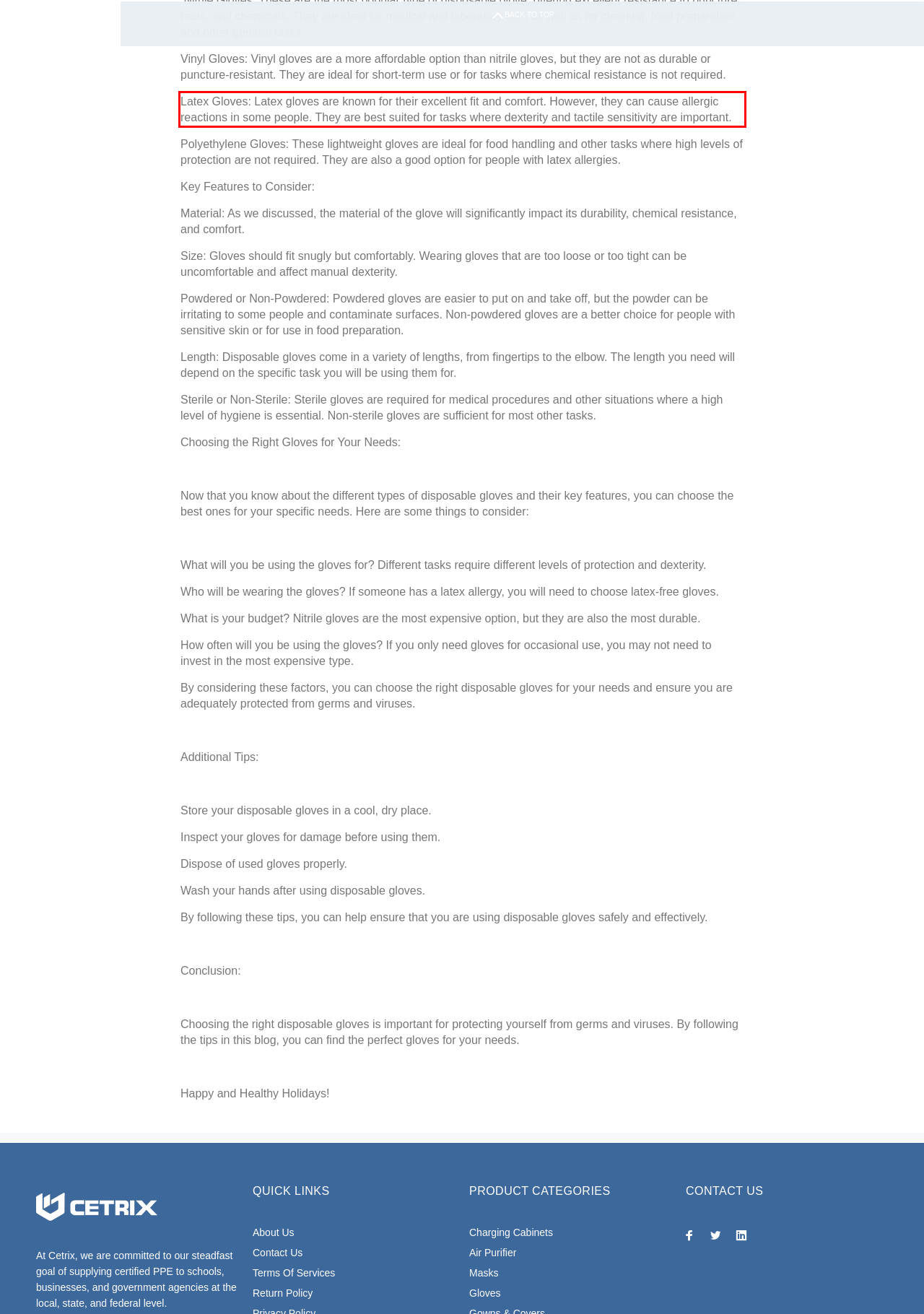Please examine the screenshot of the webpage and read the text present within the red rectangle bounding box.

Latex Gloves: Latex gloves are known for their excellent fit and comfort. However, they can cause allergic reactions in some people. They are best suited for tasks where dexterity and tactile sensitivity are important.